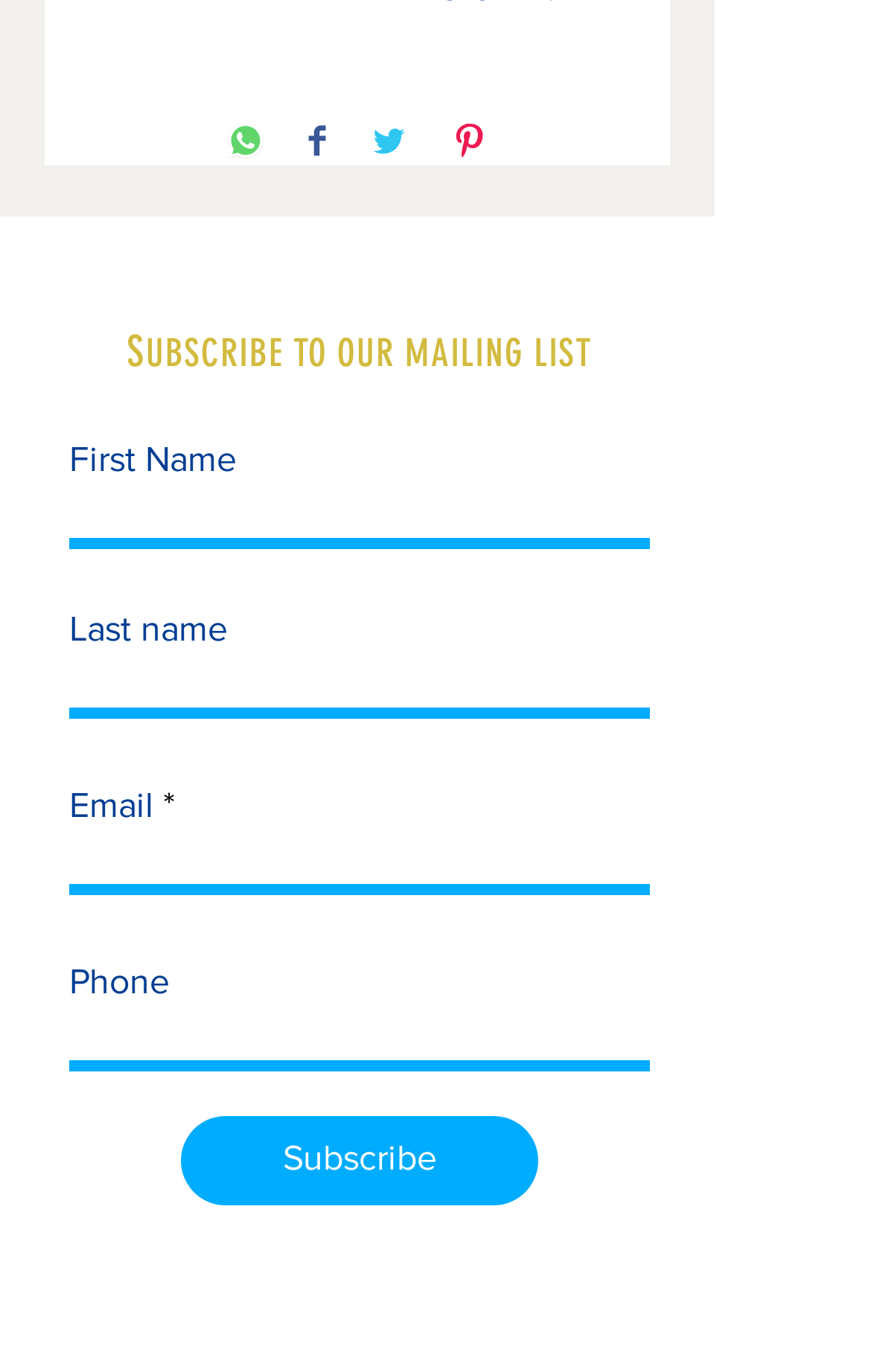Find and specify the bounding box coordinates that correspond to the clickable region for the instruction: "Share on Facebook".

[0.354, 0.089, 0.374, 0.12]